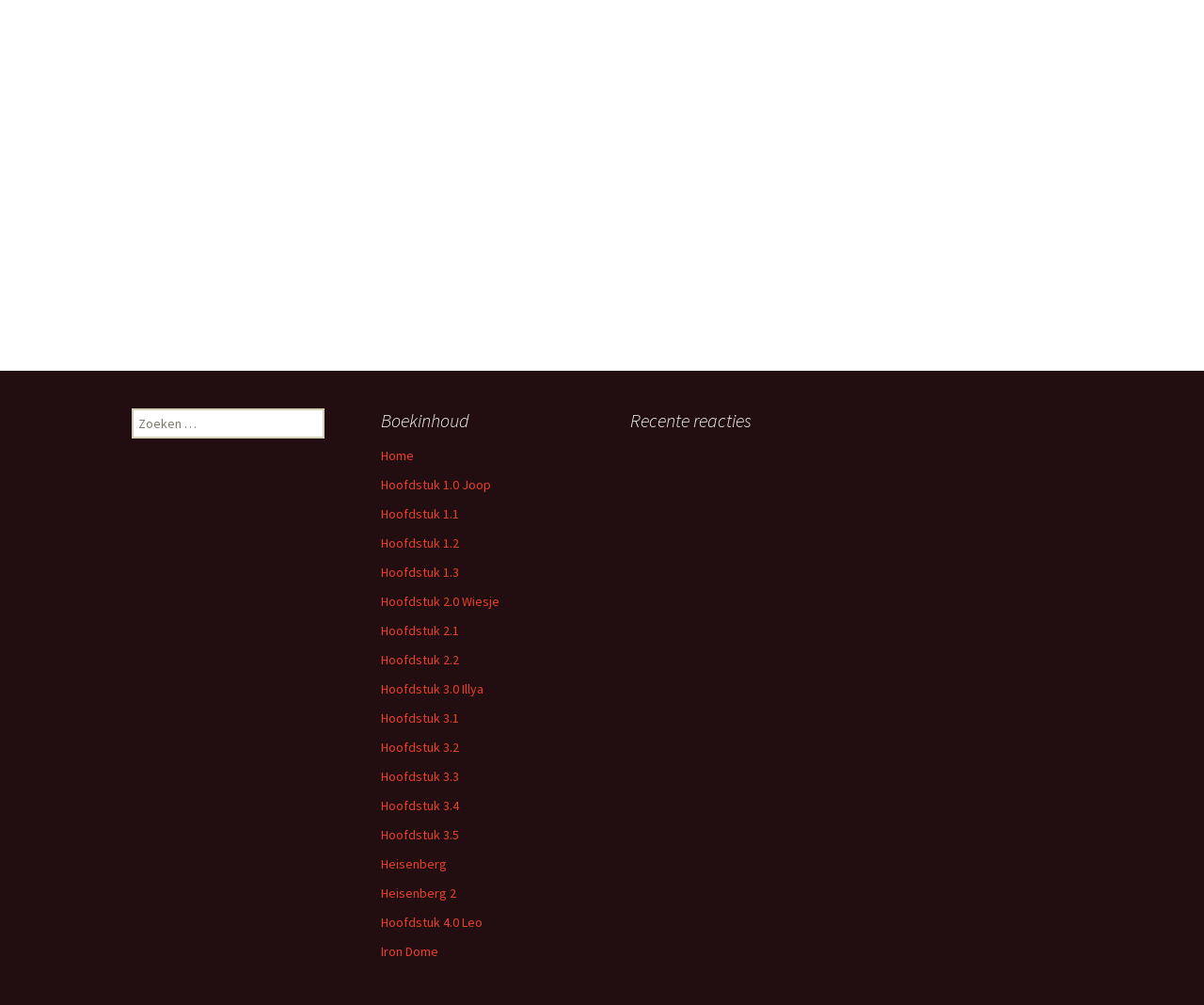What is the purpose of the search box?
Analyze the image and provide a thorough answer to the question.

The search box is located at the top left of the webpage, and it has a label 'Zoeken naar:' which is Dutch for 'Search for:', indicating that it is used to search for content within the webpage.